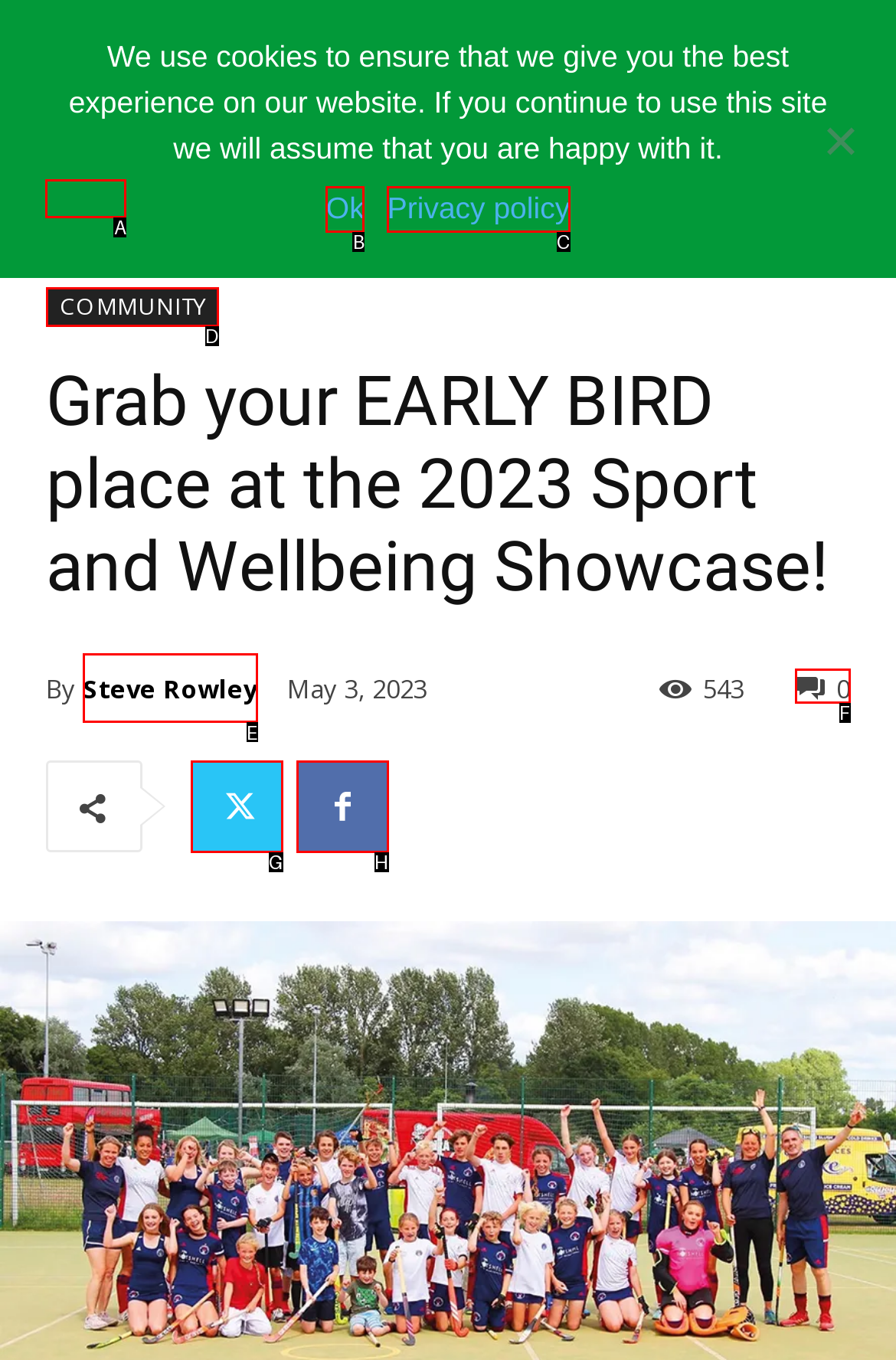Please indicate which option's letter corresponds to the task: Click the Home link by examining the highlighted elements in the screenshot.

A